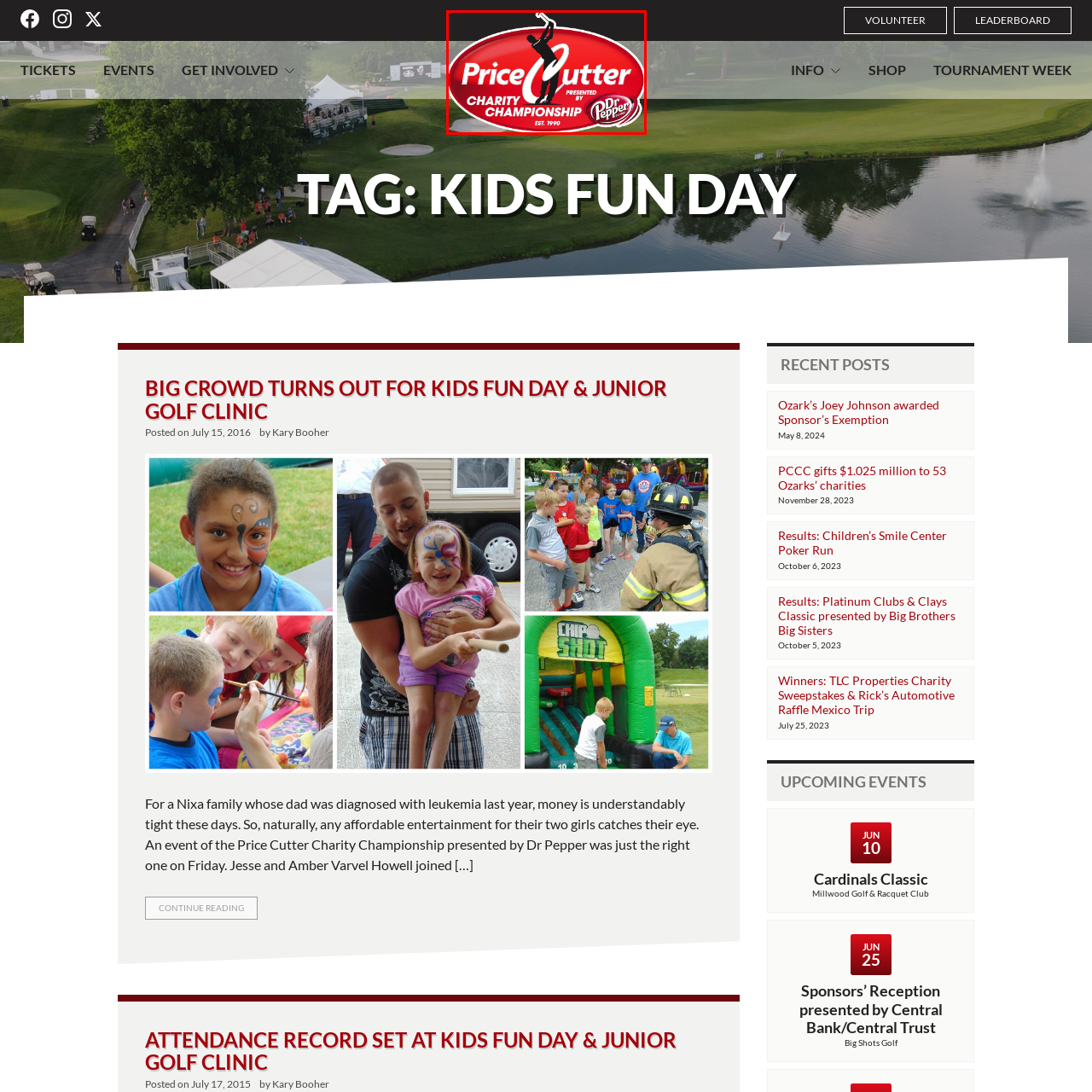Please look at the image highlighted by the red bounding box and provide a single word or phrase as an answer to this question:
In what year was the tournament established?

1990